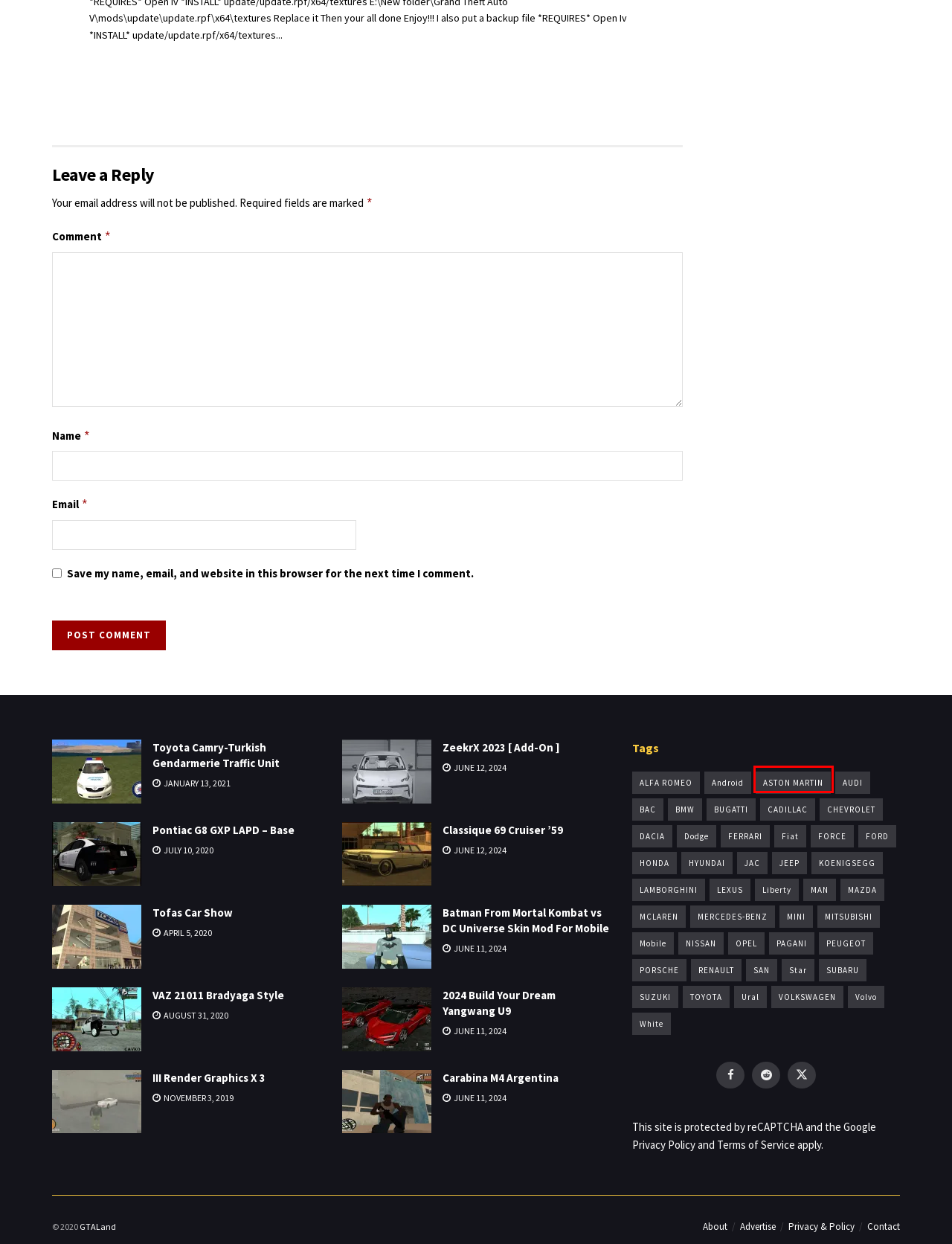Analyze the given webpage screenshot and identify the UI element within the red bounding box. Select the webpage description that best matches what you expect the new webpage to look like after clicking the element. Here are the candidates:
A. ASTON MARTIN - Latest Grand Theft Auto Mods Download - GTA Land
B. JAC - Latest Grand Theft Auto Mods Download - GTA Land
C. Android - Latest Grand Theft Auto Mods Download - GTA Land
D. SUBARU - Latest Grand Theft Auto Mods Download - GTA Land
E. MERCEDES-BENZ - Latest Grand Theft Auto Mods Download - GTA Land
F. Pontiac G8 GXP LAPD - Base - GTA 3 Cars
G. PAGANI - Latest Grand Theft Auto Mods Download - GTA Land
H. Carabina M4 Argentina - GTA San Andreas Weapons

A